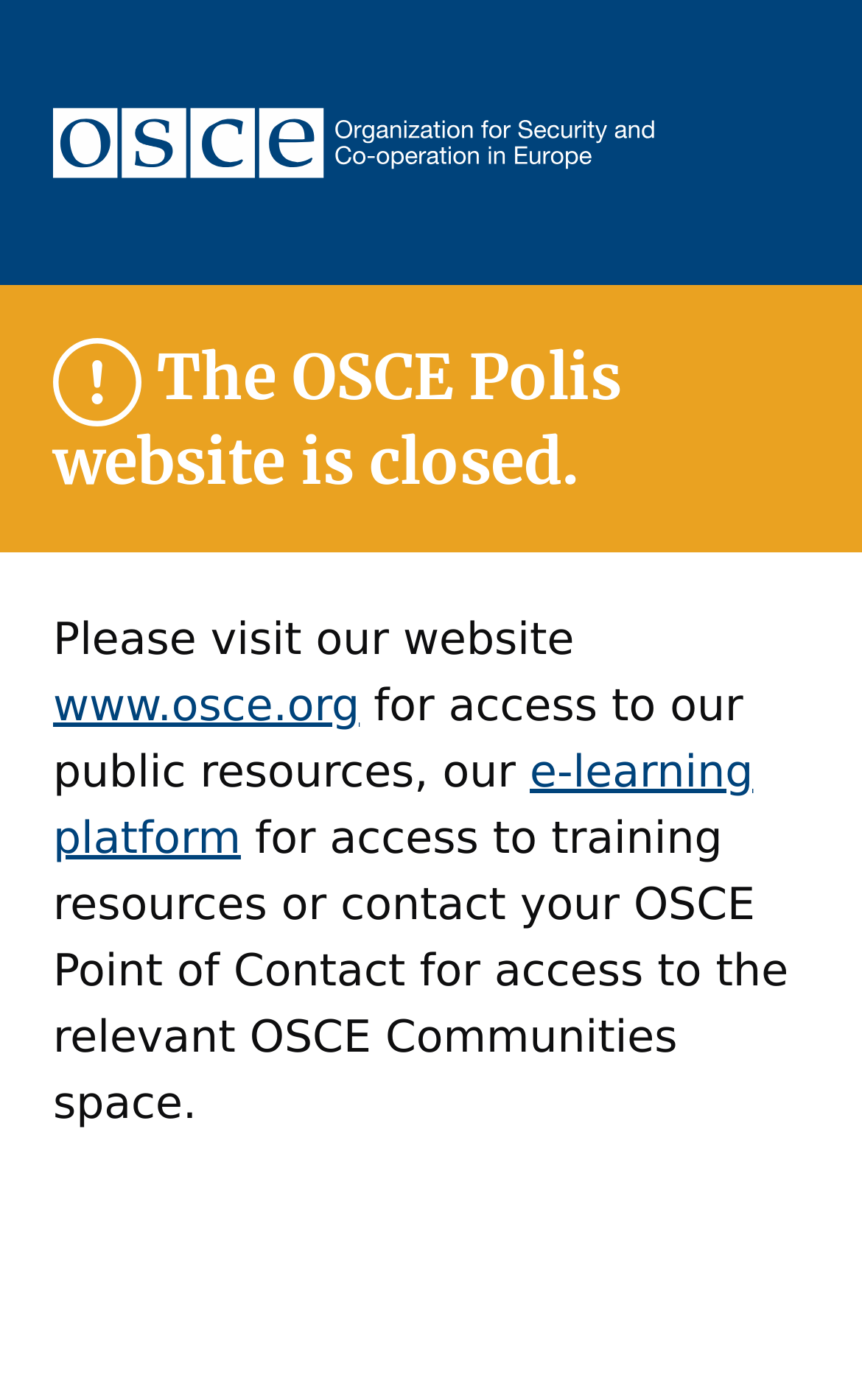Answer the question below with a single word or a brief phrase: 
How many images are on the webpage?

2